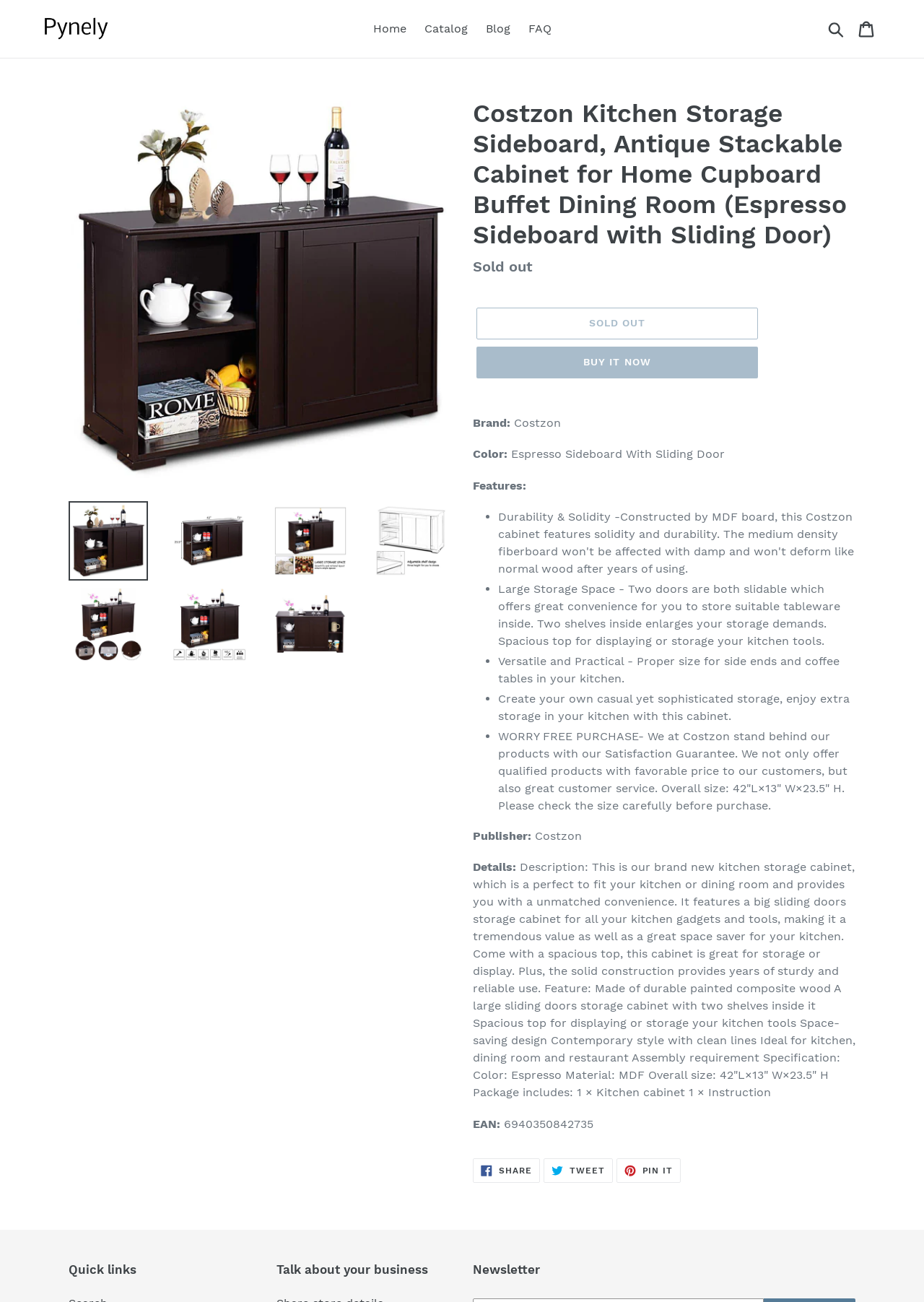Provide your answer in one word or a succinct phrase for the question: 
What is the overall size of the kitchen cabinet?

42'L×13'W×23.5'H